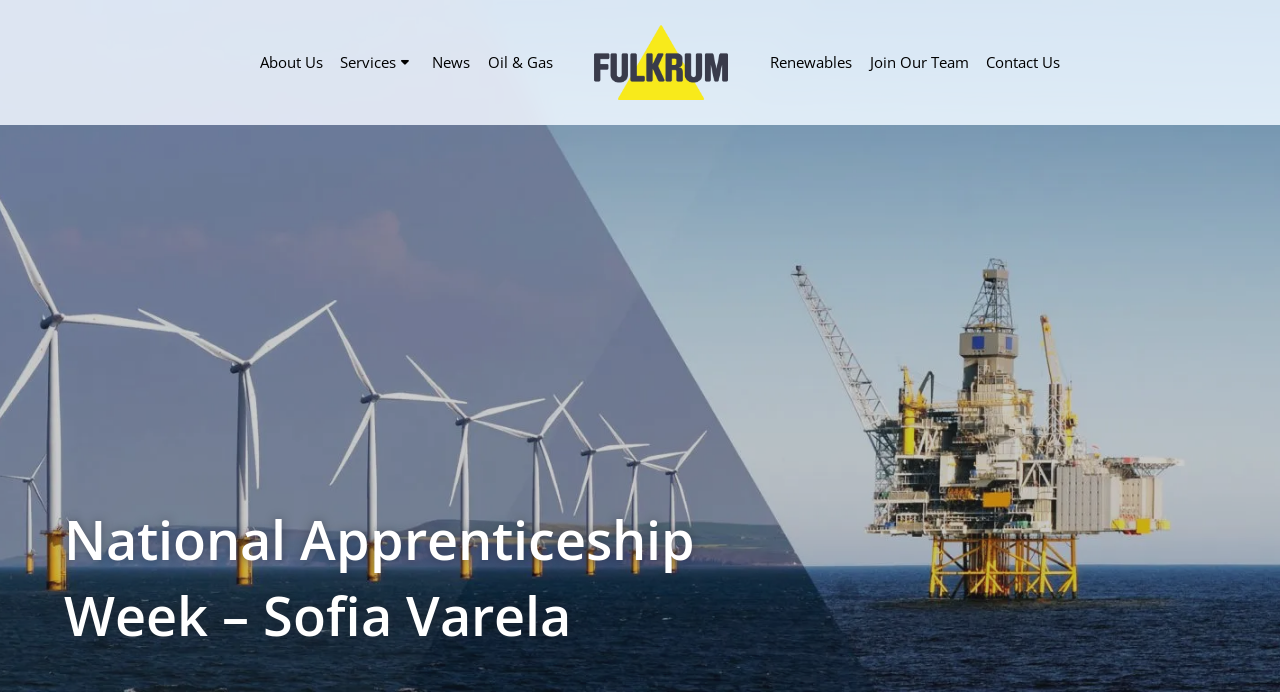Refer to the image and offer a detailed explanation in response to the question: Is the Fulkrum logo located at the top-right corner?

I determined the location of the Fulkrum logo by looking at its bounding box coordinates [0.439, 0.036, 0.595, 0.143], which suggests that it is located at the top-center of the page, not the top-right corner.